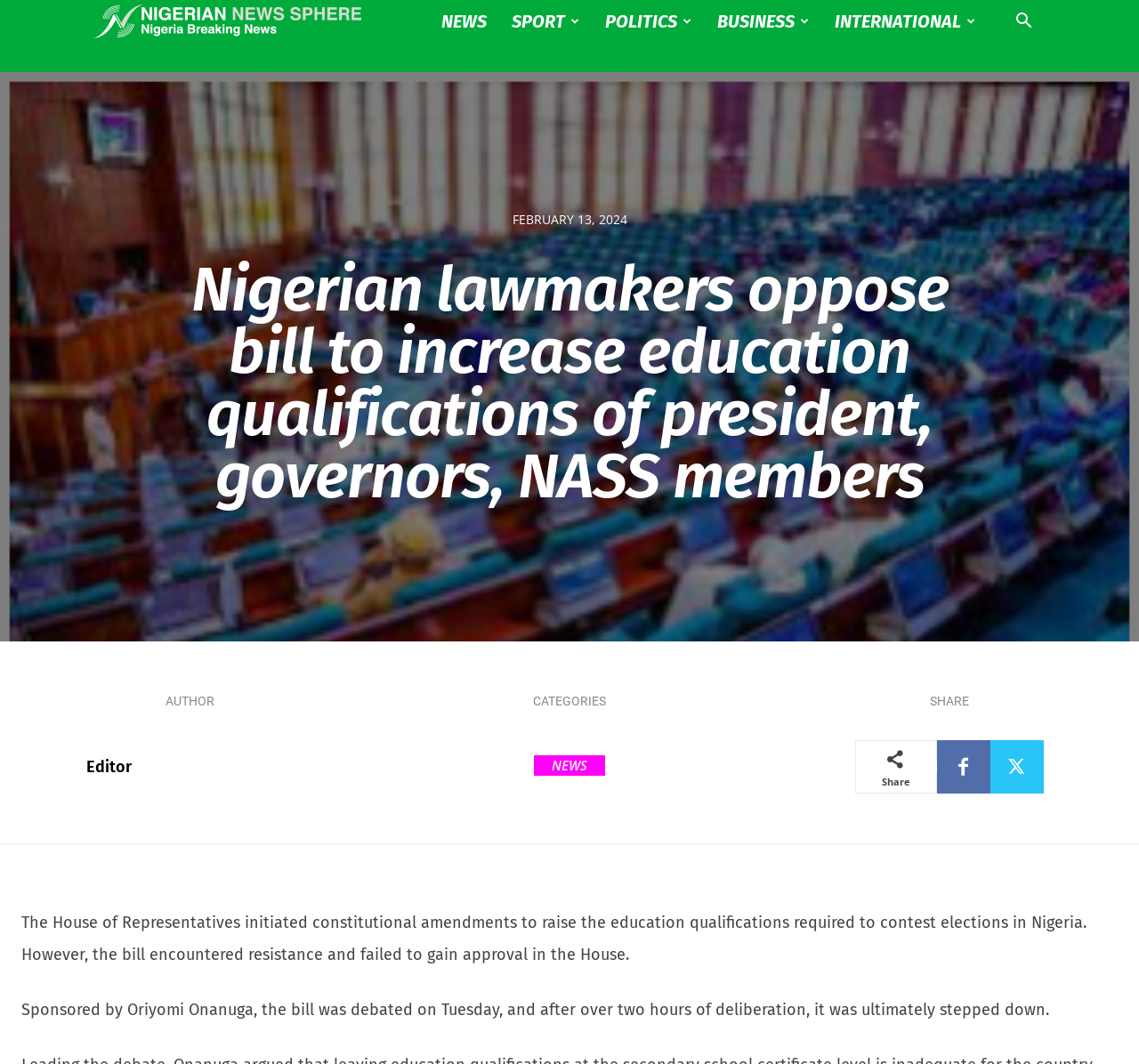Provide a brief response using a word or short phrase to this question:
What happened to the bill after over two hours of deliberation?

It was stepped down